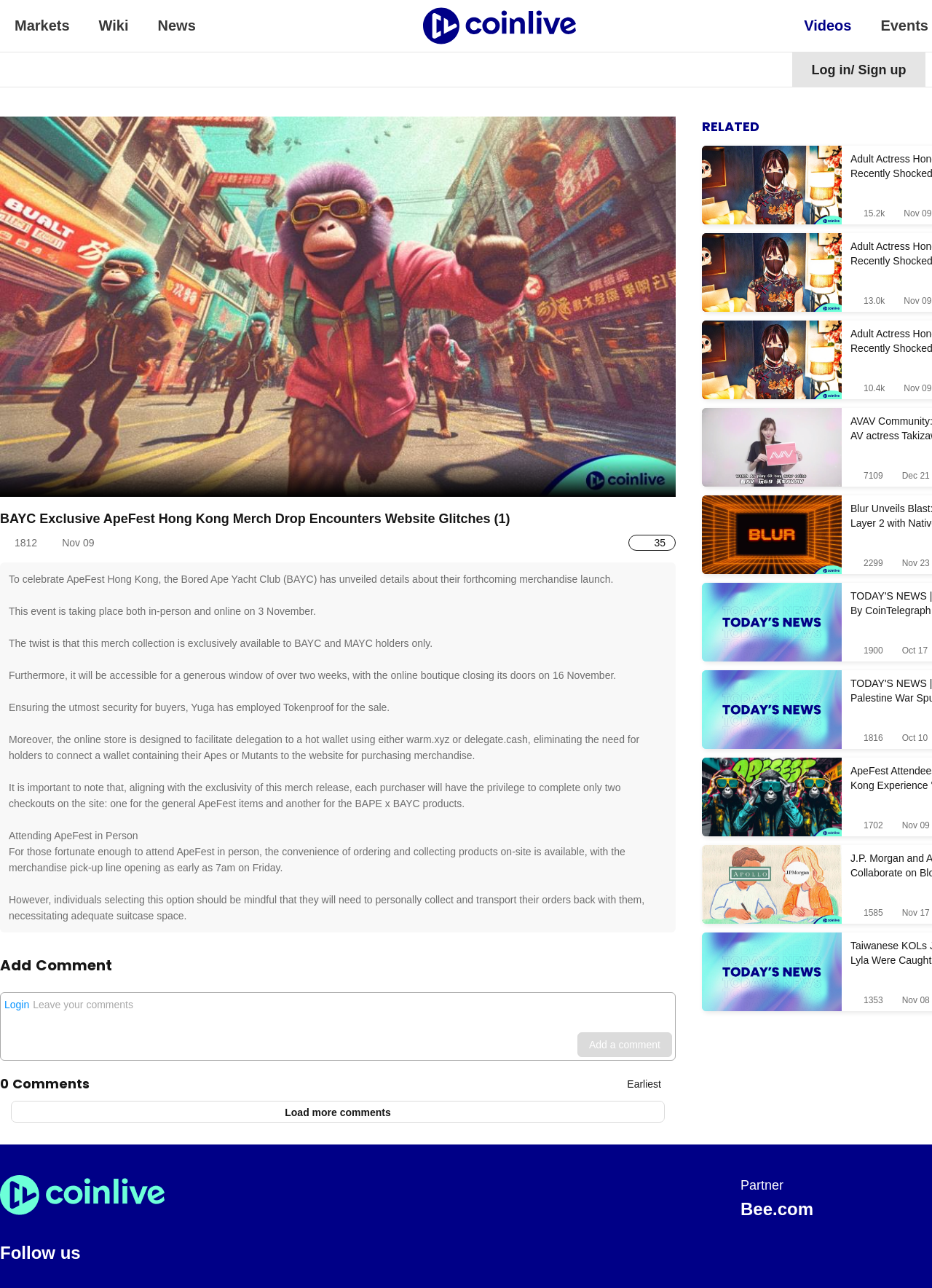Specify the bounding box coordinates of the area that needs to be clicked to achieve the following instruction: "Log in".

[0.871, 0.048, 0.913, 0.06]